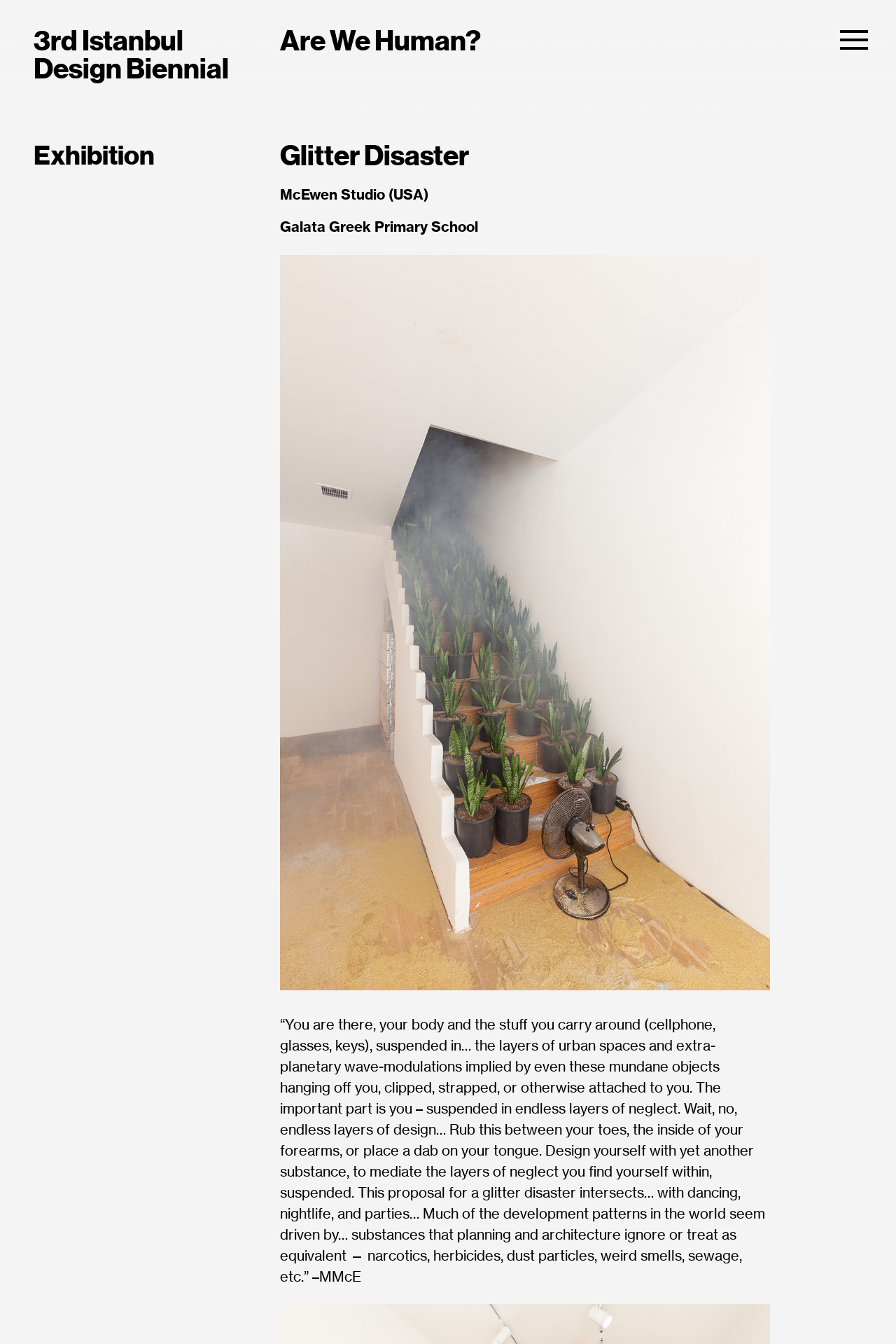What is the name of the studio behind the exhibition?
Refer to the screenshot and respond with a concise word or phrase.

McEwen Studio